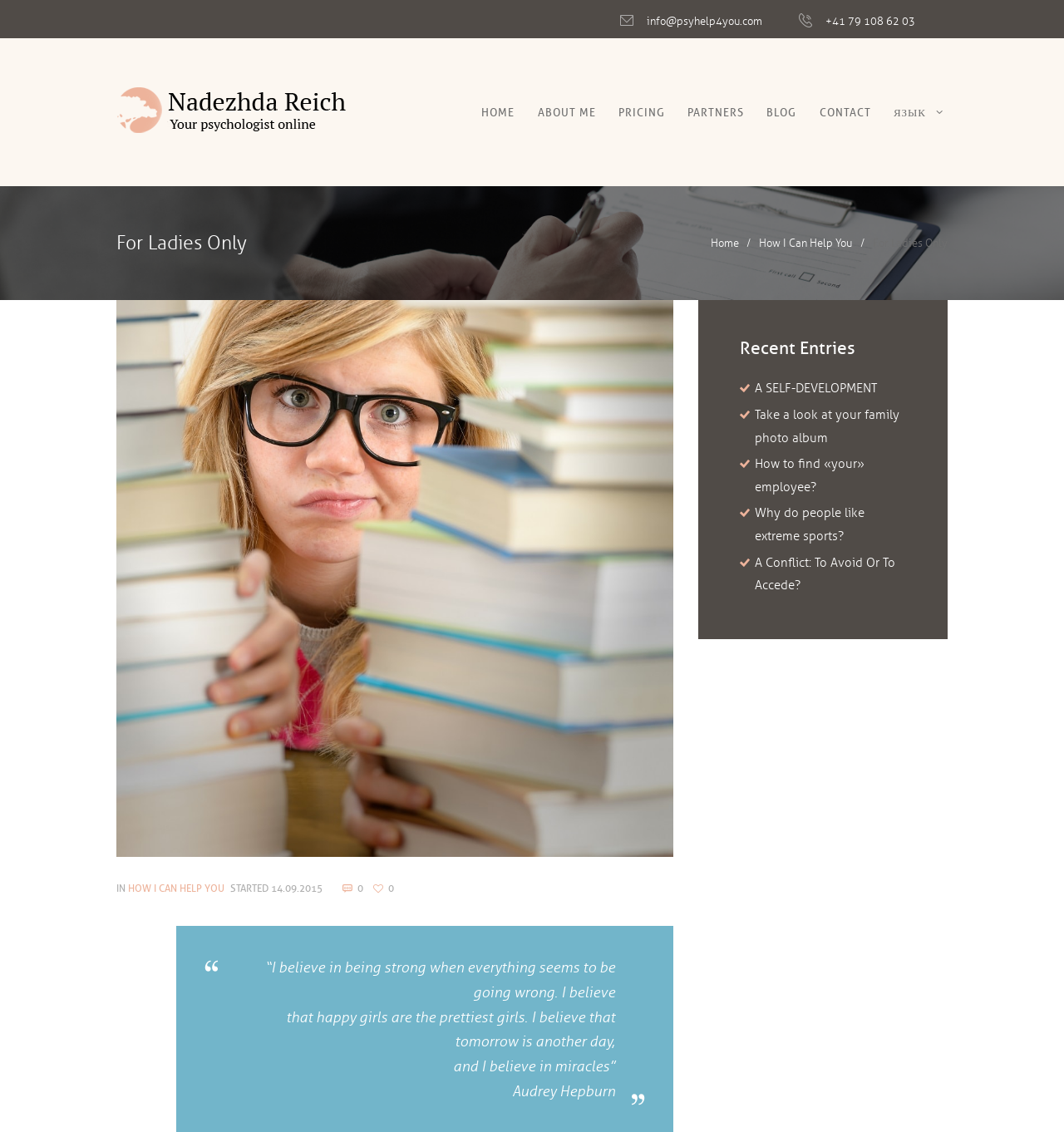Pinpoint the bounding box coordinates of the clickable element needed to complete the instruction: "Learn how the psychologist can help you". The coordinates should be provided as four float numbers between 0 and 1: [left, top, right, bottom].

[0.714, 0.207, 0.801, 0.222]